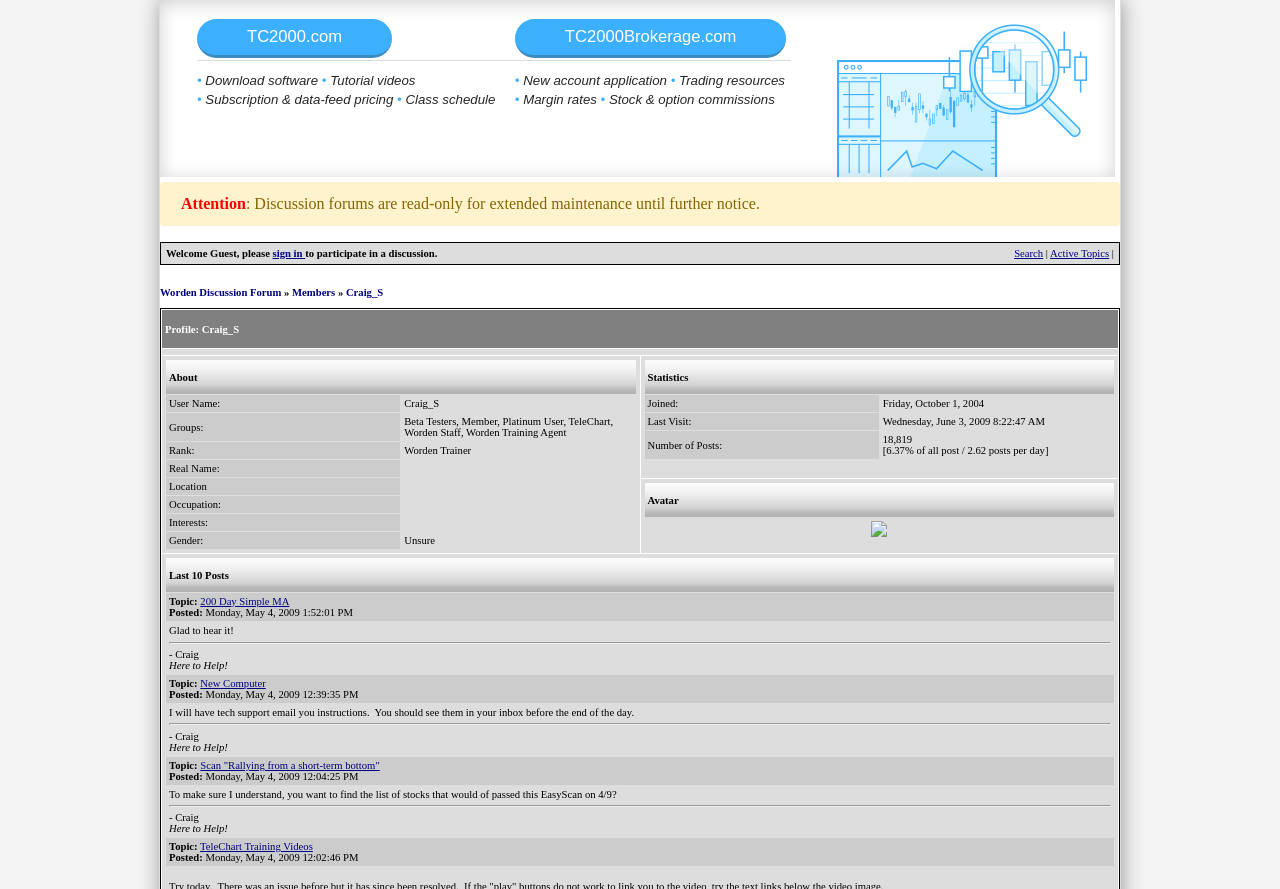What is the occupation of Craig_S?
Can you provide an in-depth and detailed response to the question?

I found the occupation section, but it is empty, so I couldn't find any occupation information.